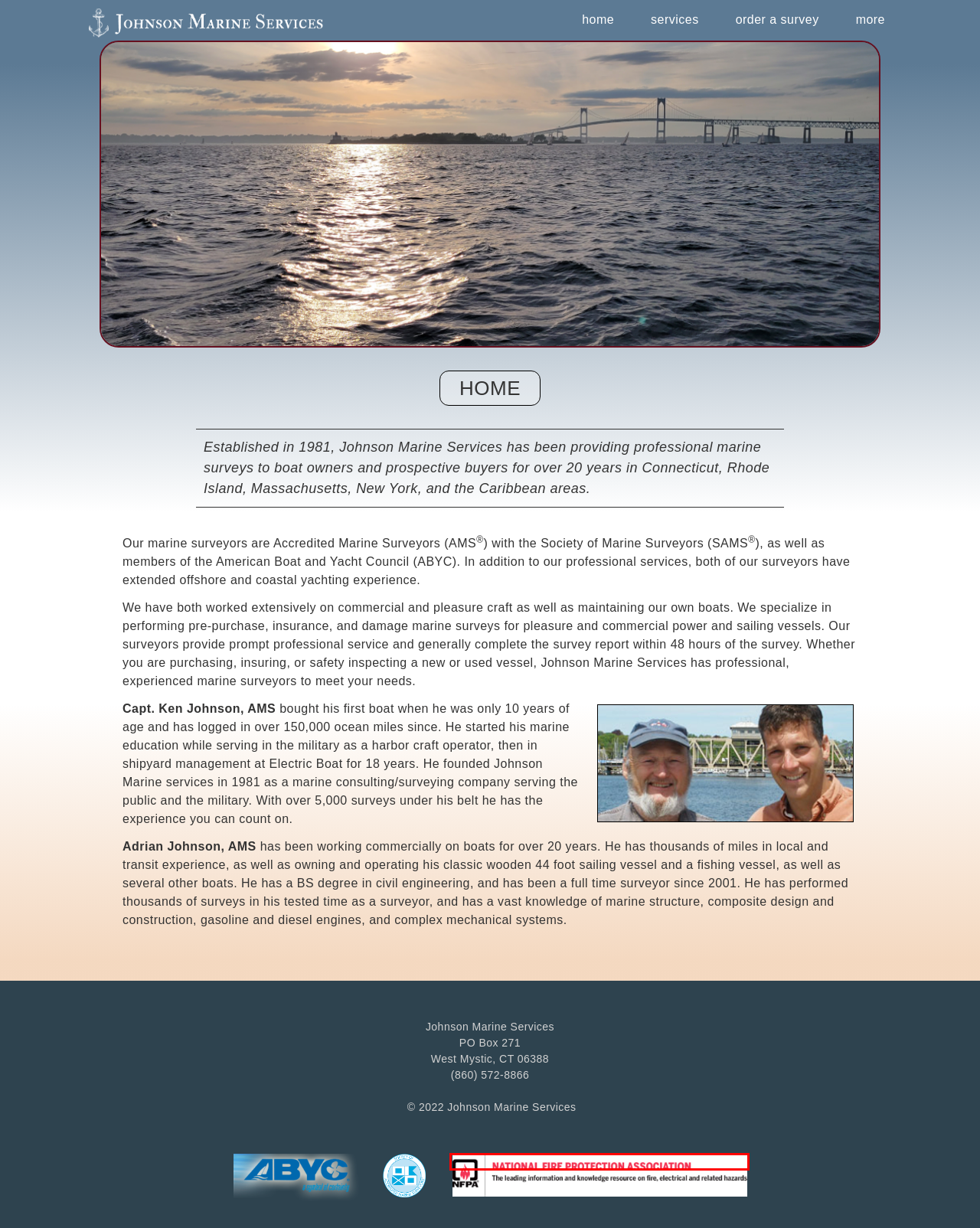Inspect the provided webpage screenshot, concentrating on the element within the red bounding box. Select the description that best represents the new webpage after you click the highlighted element. Here are the candidates:
A. Why Hire an Accredited Surveyor? | Johnson Marine Services
B. HIRING A SURVEYOR | Johnson Marine Services
C. NFPA | The National Fire Protection Association
D. Home - The American Boat & Yacht Council
E. PREPARING FOR A SURVEY | Johnson Marine Services
F. Order a Survey | Johnson Marine Services
G. Society of Accredited Marine Surveyors - SAMS
H. OUR SERVICES | Johnson Marine Services

C